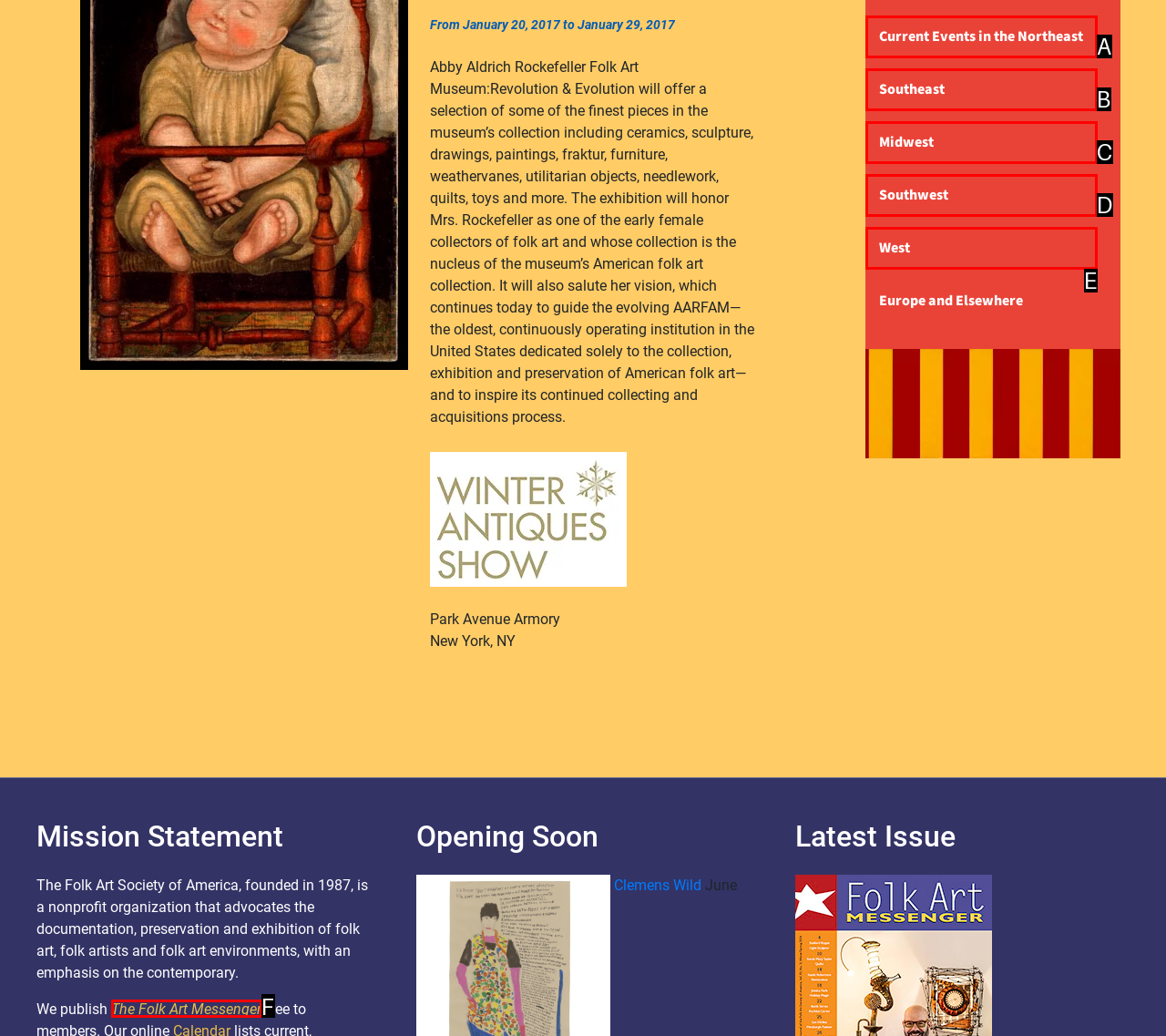Find the HTML element that matches the description: The Folk Art Messenger
Respond with the corresponding letter from the choices provided.

F